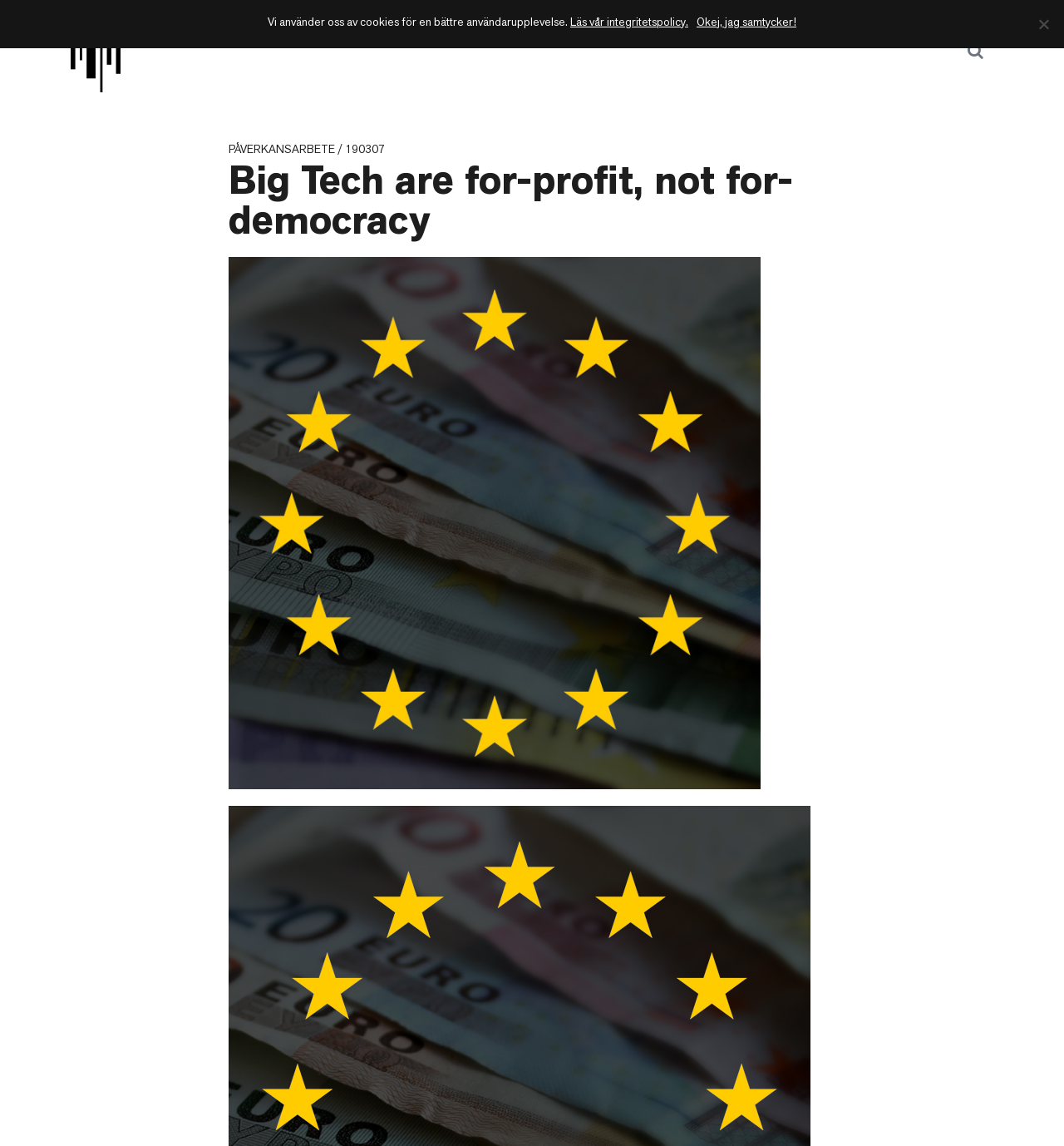Determine the bounding box coordinates of the target area to click to execute the following instruction: "Read the post about Glass Pendant Lamps."

None